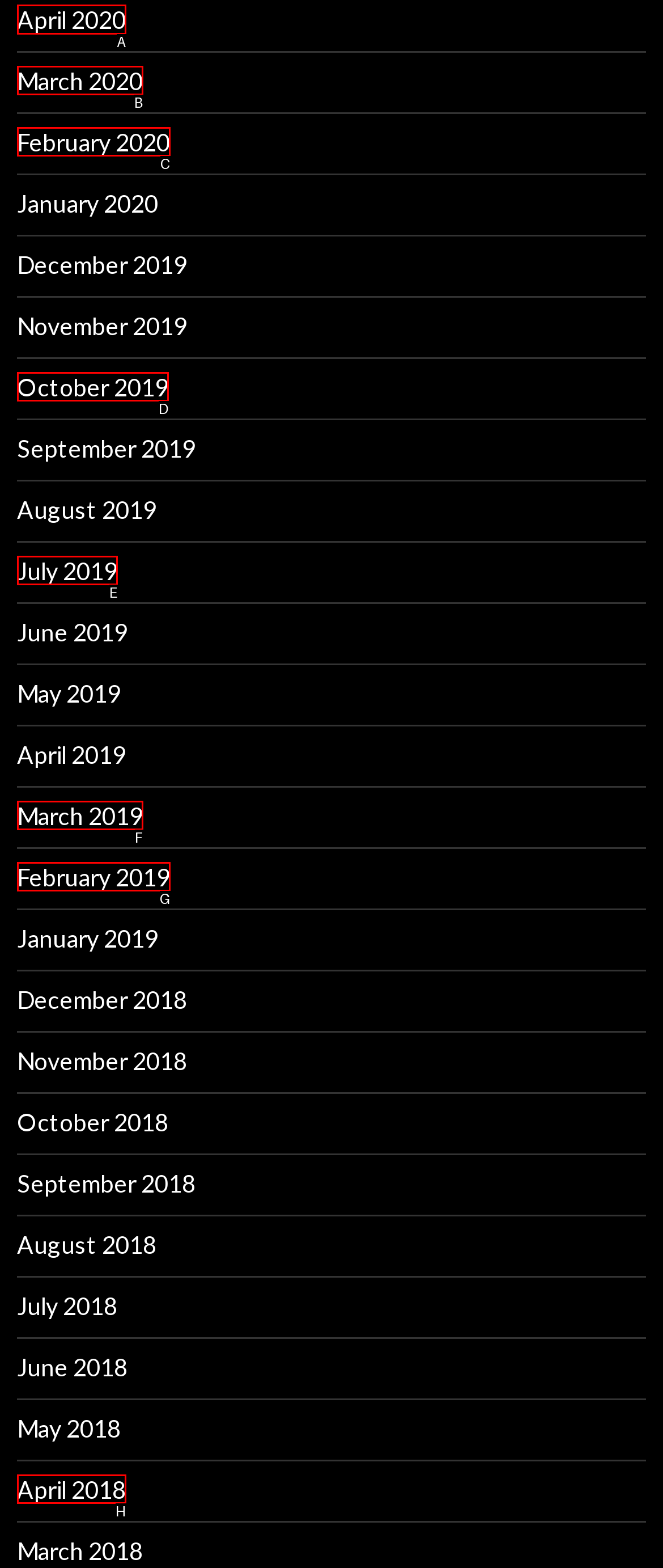What letter corresponds to the UI element to complete this task: view April 2020
Answer directly with the letter.

A